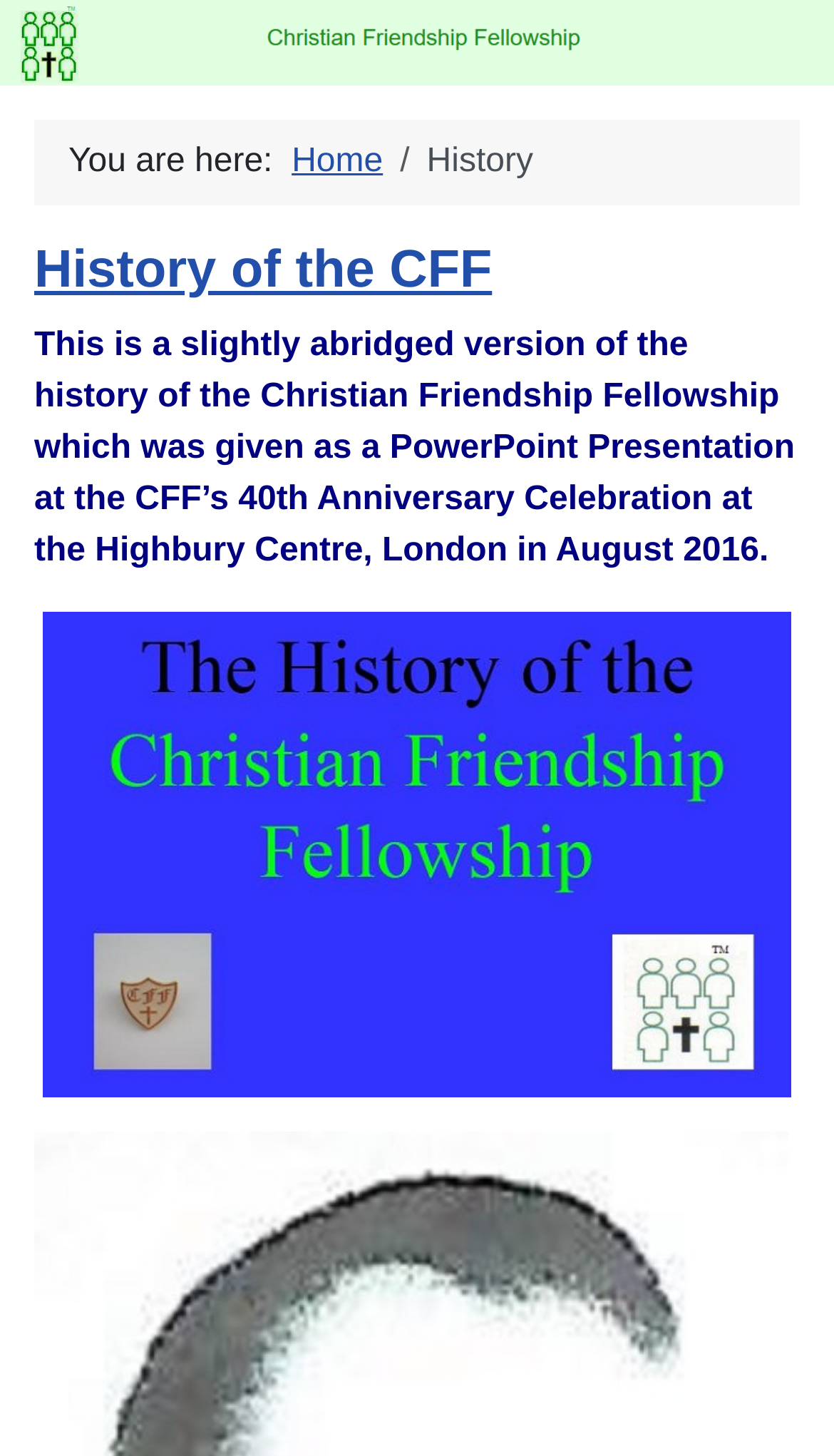What is the format of the original history presentation?
Give a thorough and detailed response to the question.

The static text states that the history of the Christian Friendship Fellowship was given as a PowerPoint Presentation at the CFF's 40th Anniversary Celebration.